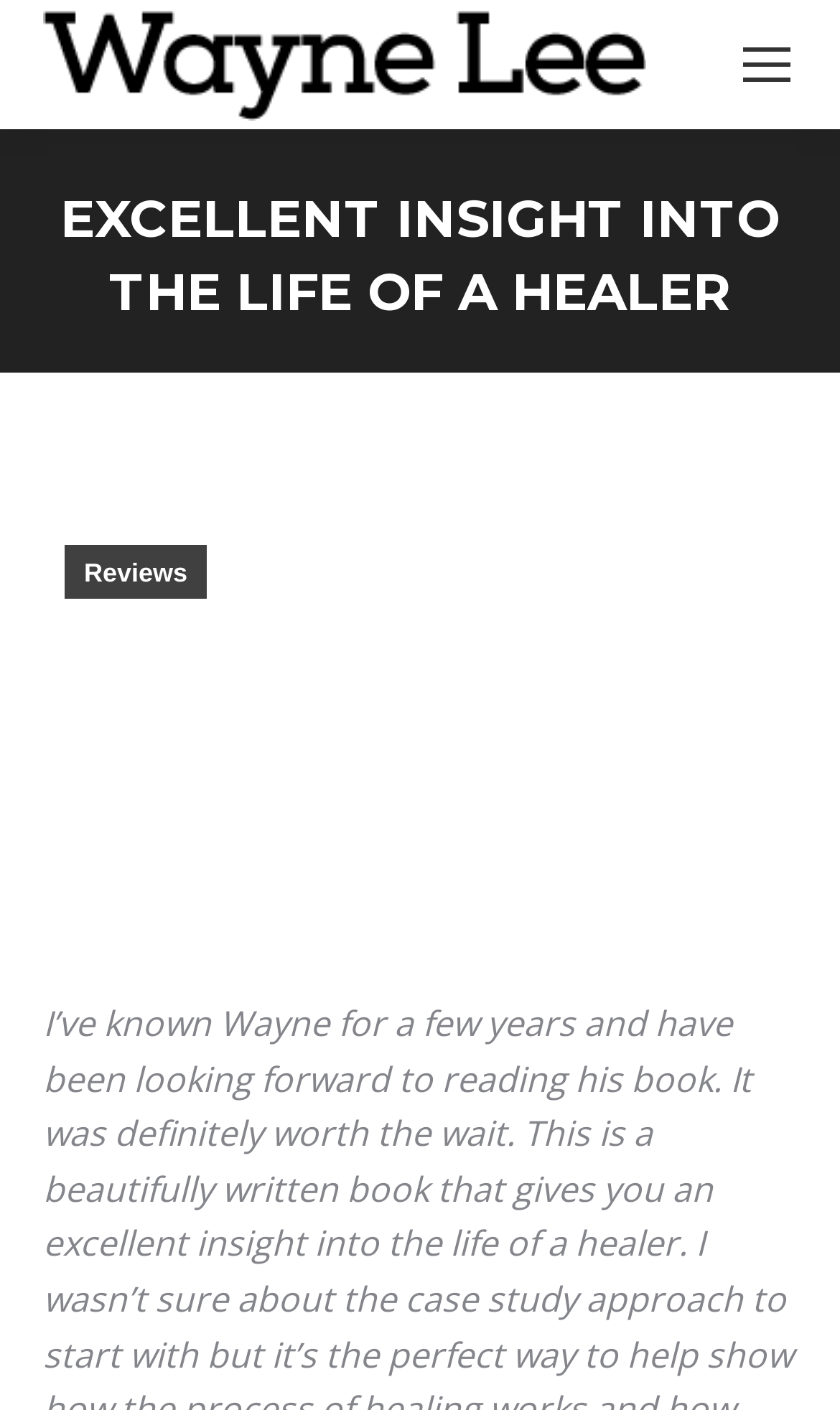What is the name of the person in the image?
Based on the screenshot, provide your answer in one word or phrase.

Wayne Lee